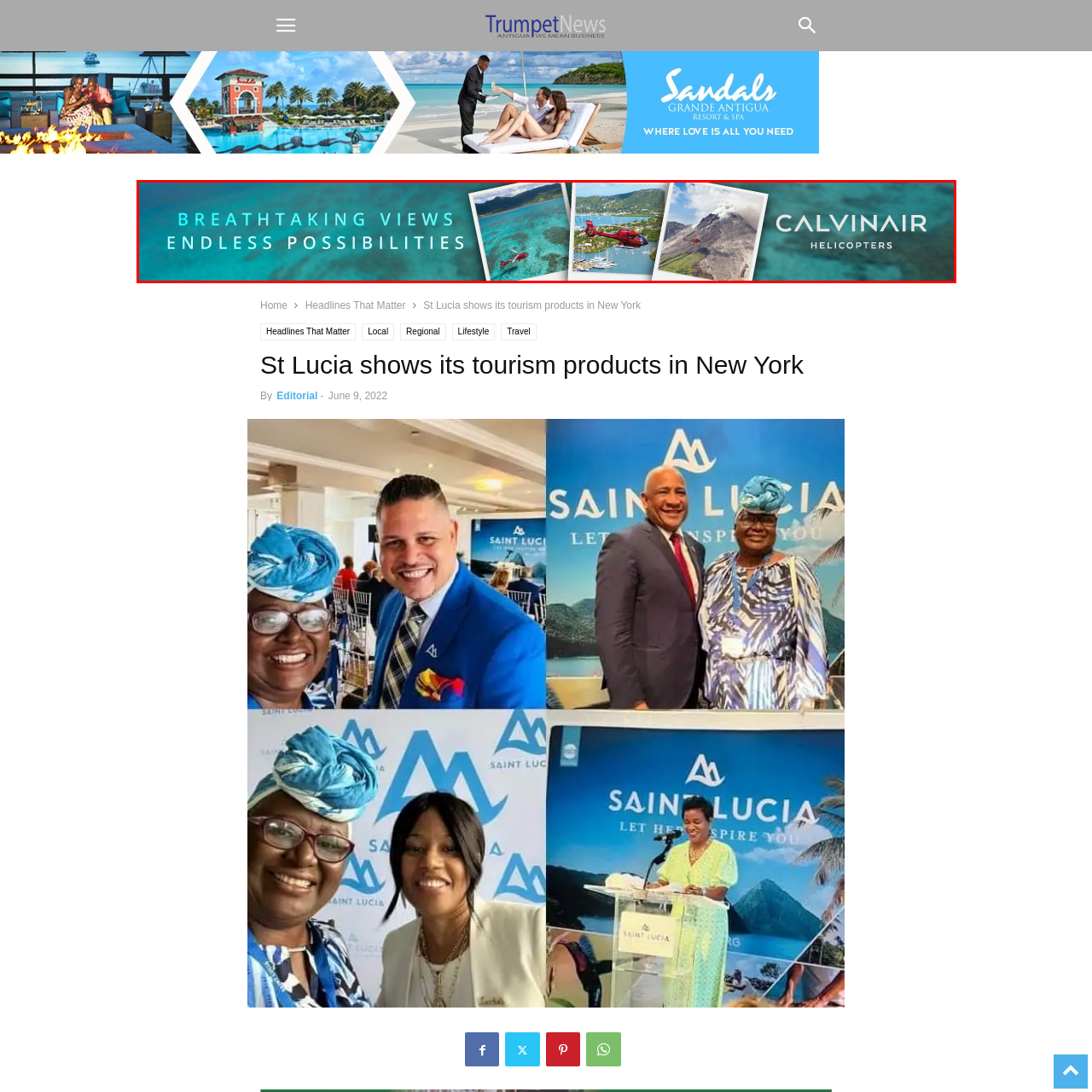Examine the image indicated by the red box and respond with a single word or phrase to the following question:
What is the purpose of the gradient background in the design?

To complement the visuals